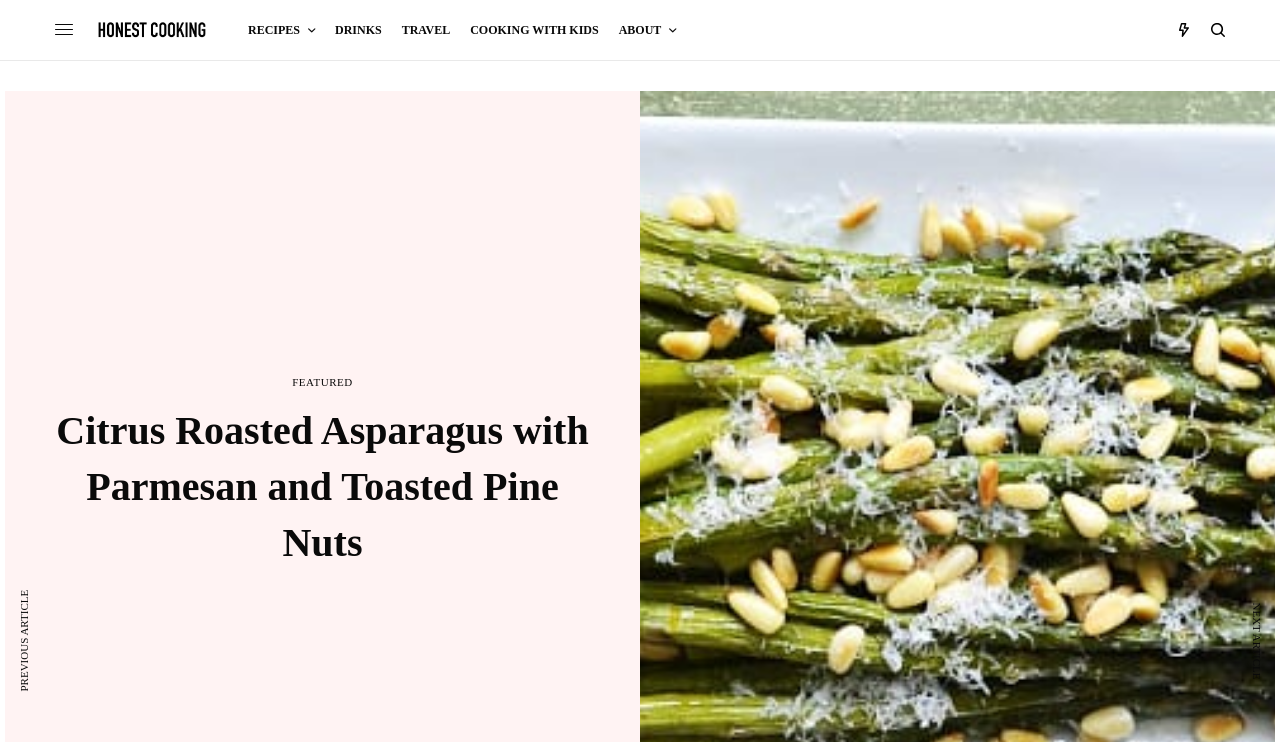Using the element description title="Honest Cooking", predict the bounding box coordinates for the UI element. Provide the coordinates in (top-left x, top-left y, bottom-right x, bottom-right y) format with values ranging from 0 to 1.

[0.073, 0.013, 0.166, 0.067]